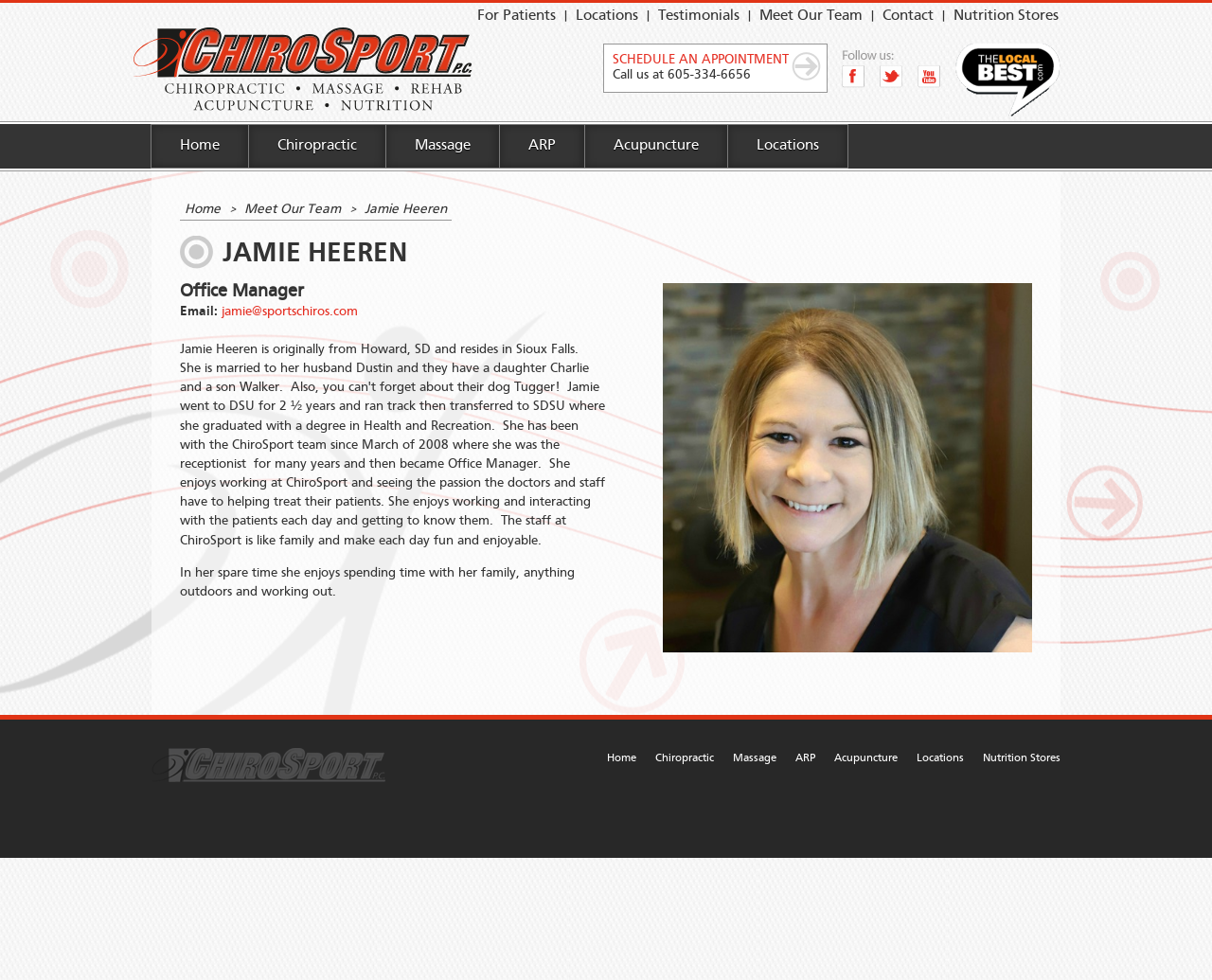Please specify the bounding box coordinates of the element that should be clicked to execute the given instruction: 'Visit Facebook page'. Ensure the coordinates are four float numbers between 0 and 1, expressed as [left, top, right, bottom].

[0.695, 0.067, 0.714, 0.091]